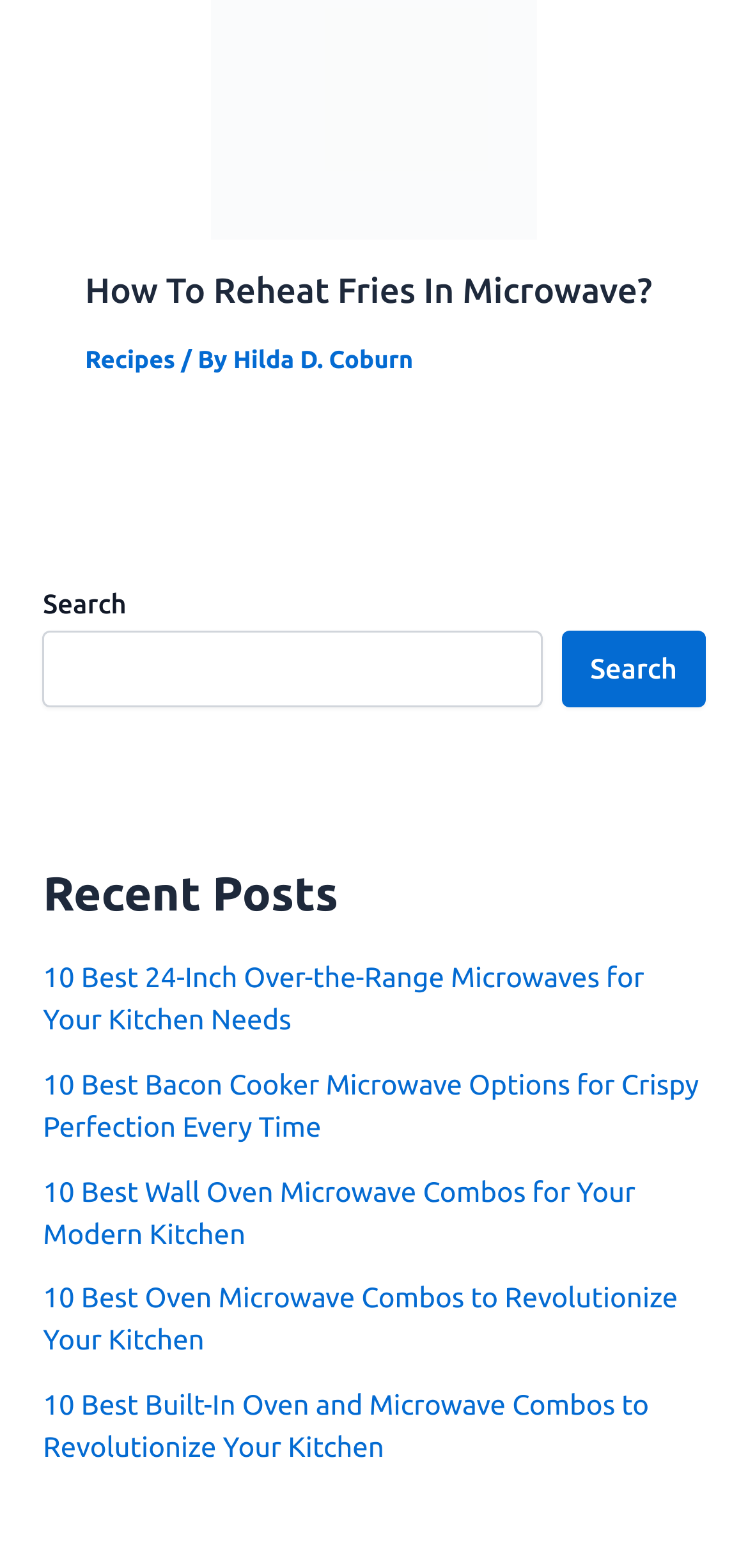Identify the bounding box coordinates of the area that should be clicked in order to complete the given instruction: "Read the article about 24-Inch Over-the-Range Microwaves". The bounding box coordinates should be four float numbers between 0 and 1, i.e., [left, top, right, bottom].

[0.058, 0.613, 0.861, 0.66]